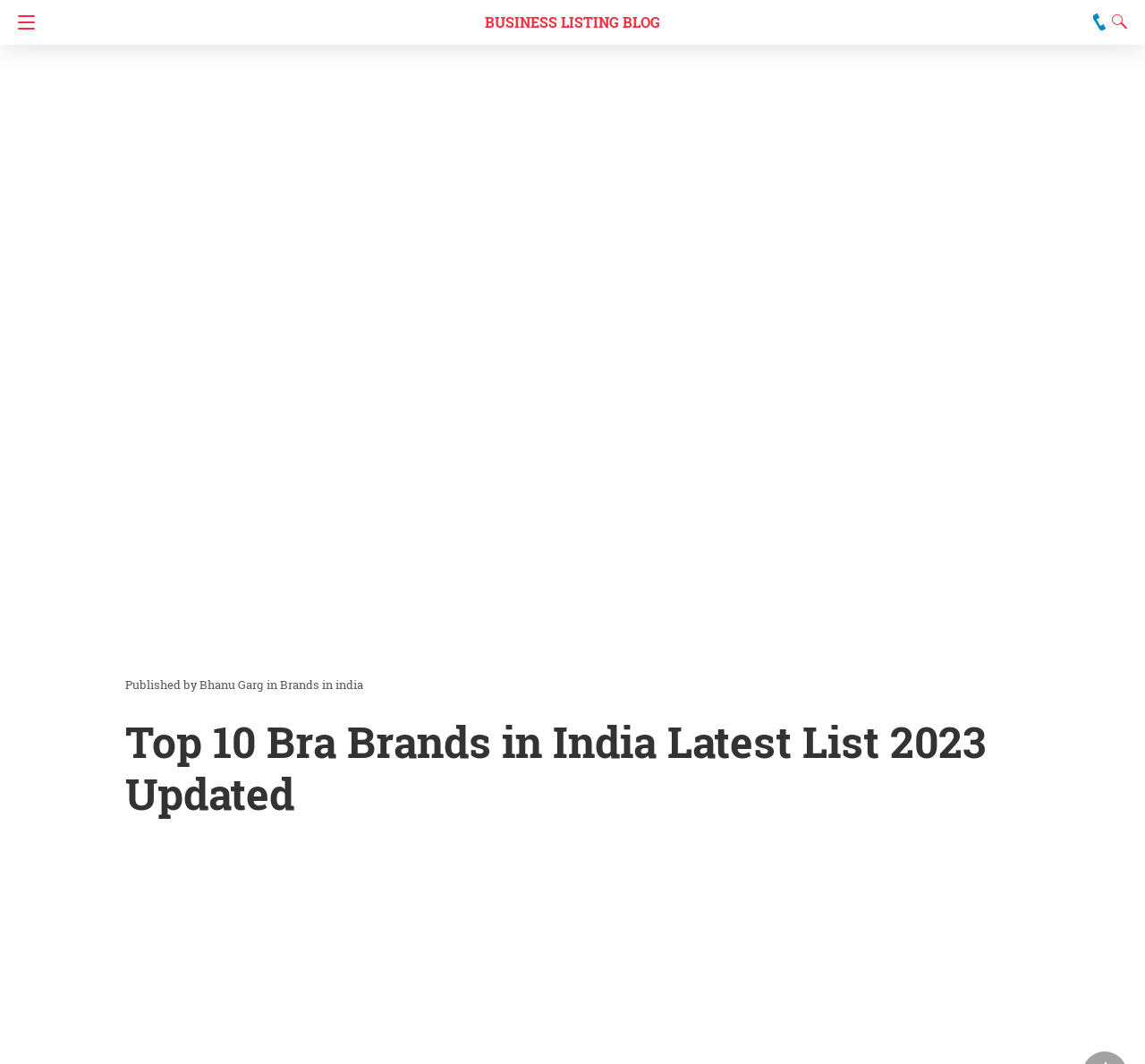With reference to the image, please provide a detailed answer to the following question: What is the topic of the webpage?

The webpage appears to be discussing bra brands in India, as indicated by the link 'Brands in india' and the heading 'Top 10 Bra Brands in India Latest List 2023 Updated'.